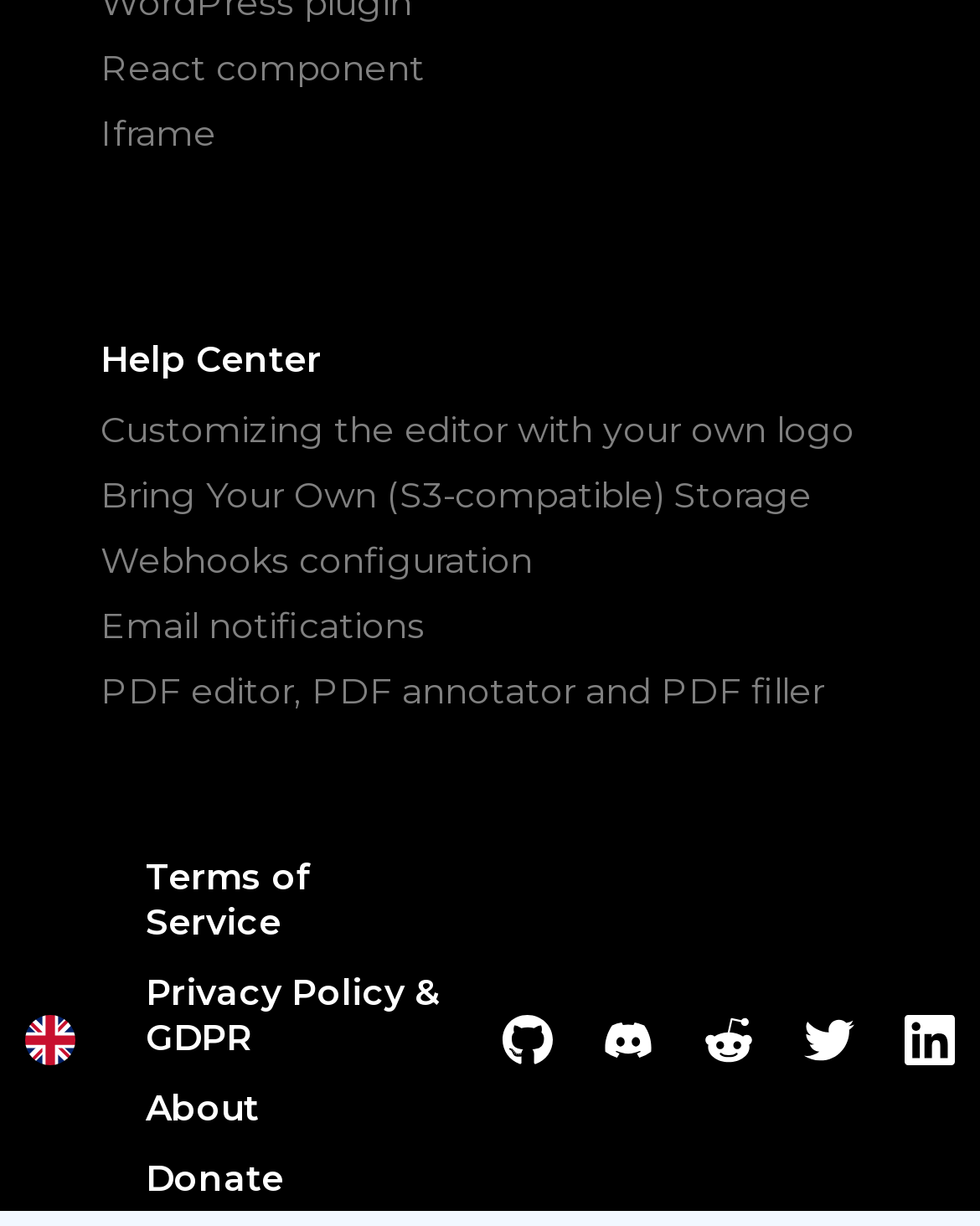Please identify the bounding box coordinates of the element I should click to complete this instruction: 'Customize the editor with your own logo'. The coordinates should be given as four float numbers between 0 and 1, like this: [left, top, right, bottom].

[0.103, 0.332, 0.872, 0.369]